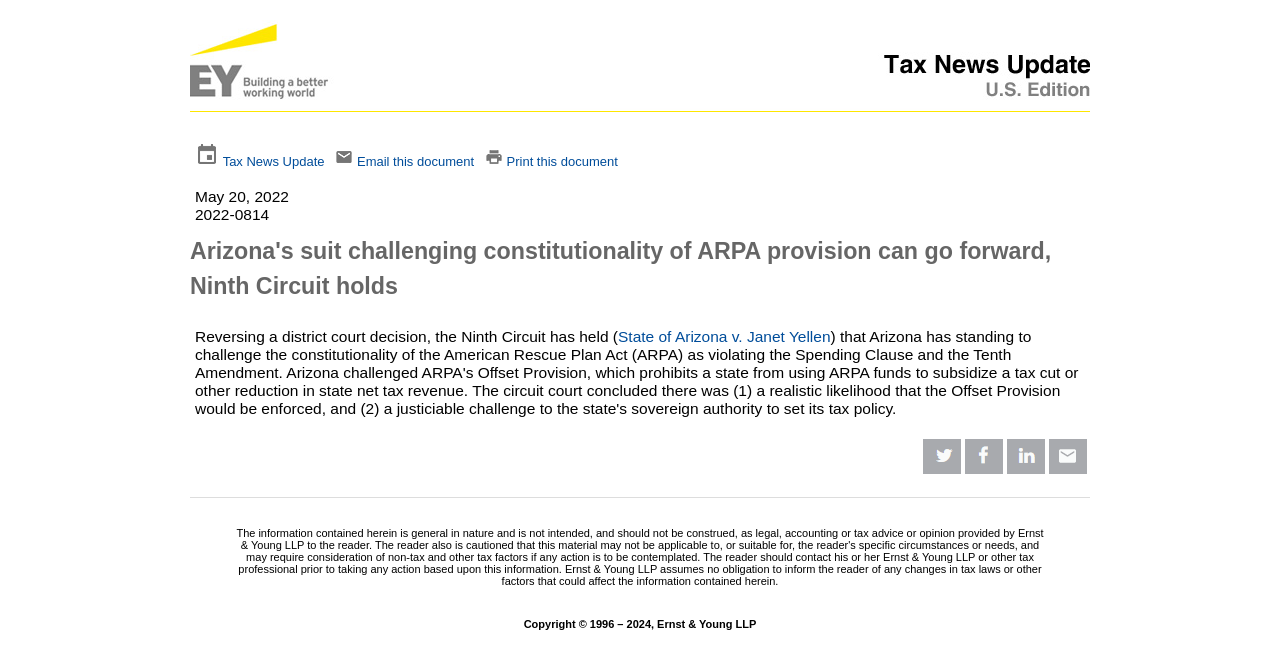Reply to the question with a single word or phrase:
How many social media links are there?

4